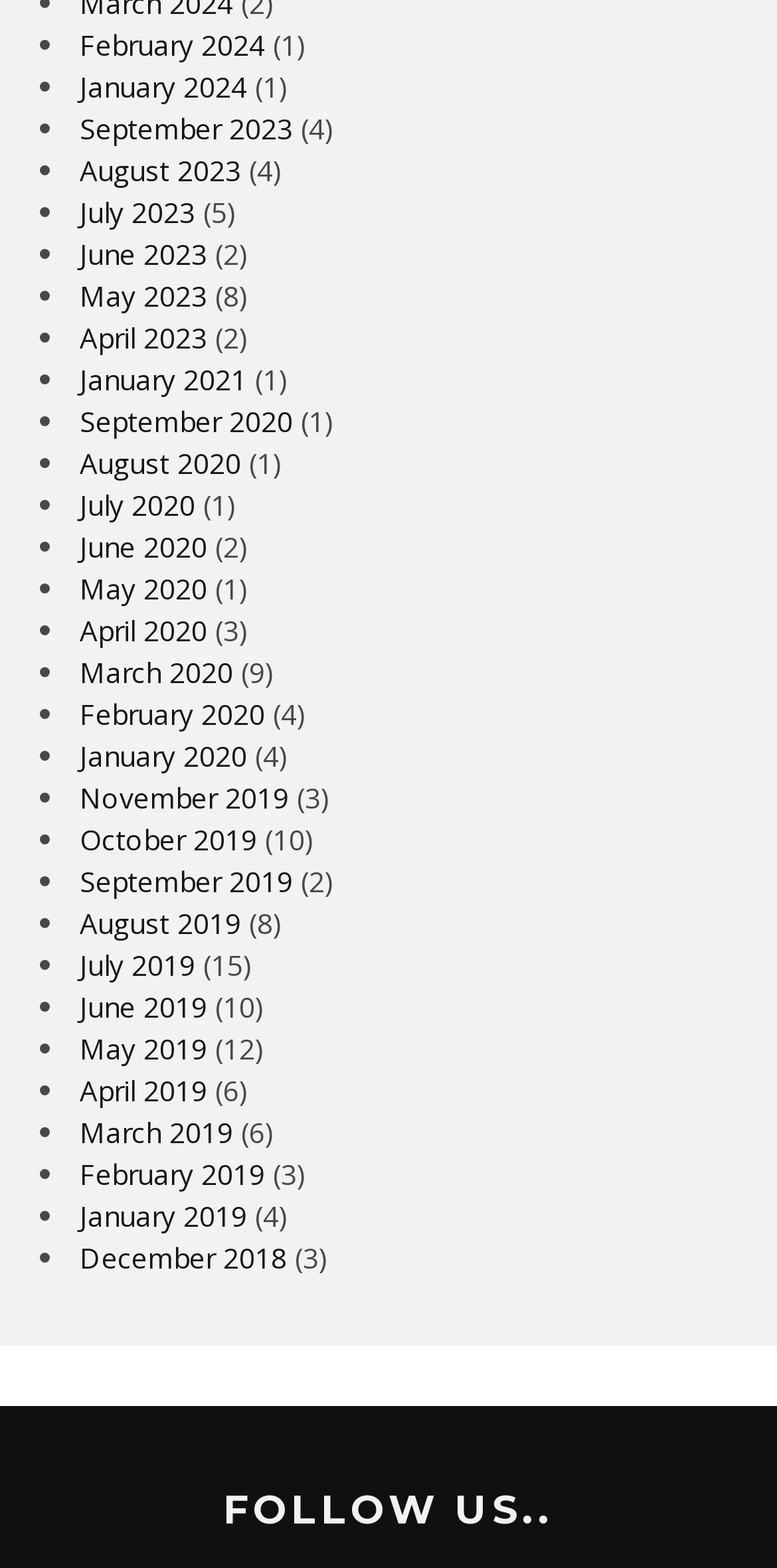What is the earliest month listed on the webpage?
Based on the image, provide your answer in one word or phrase.

November 2019